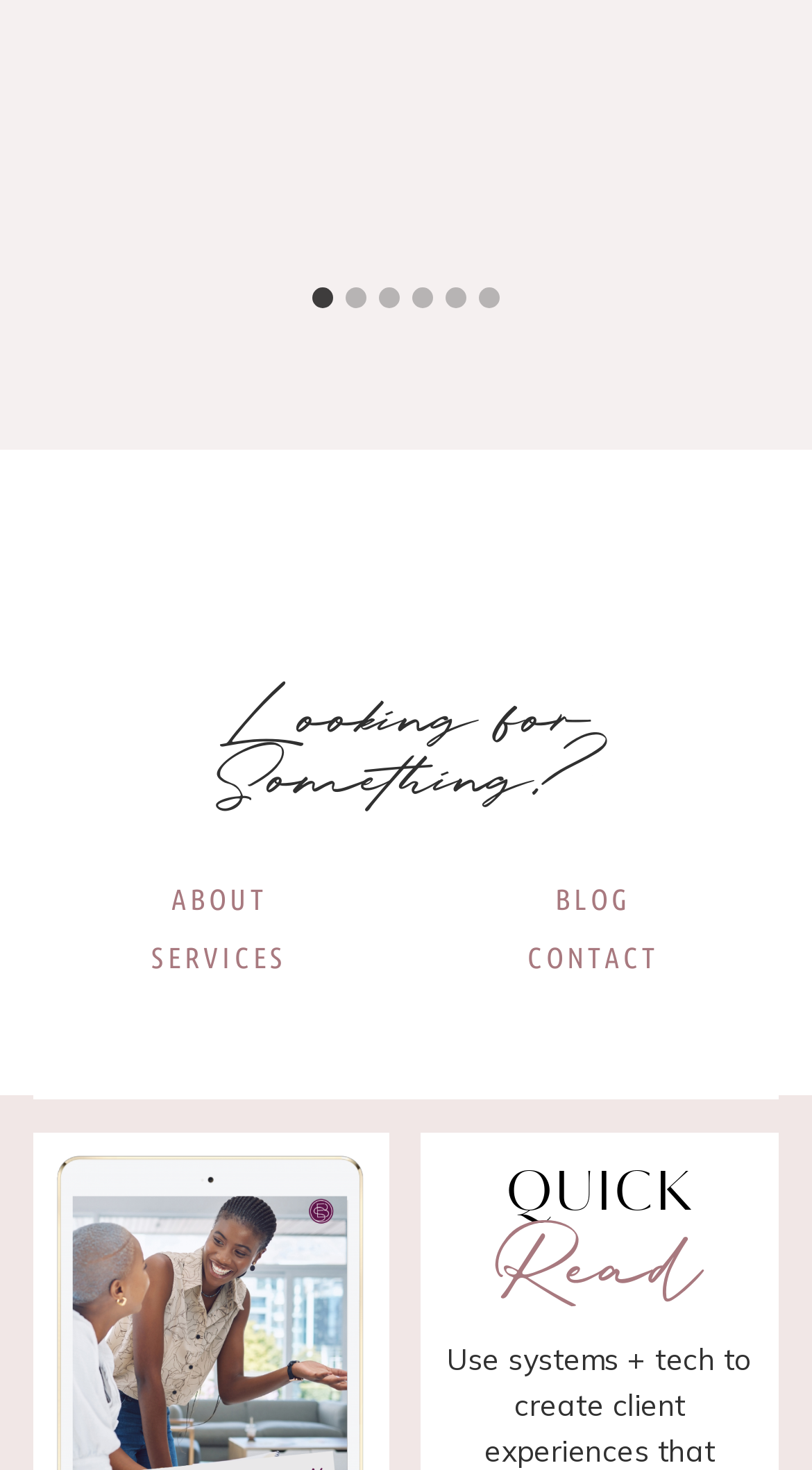How many slides are available?
Based on the image, give a concise answer in the form of a single word or short phrase.

6